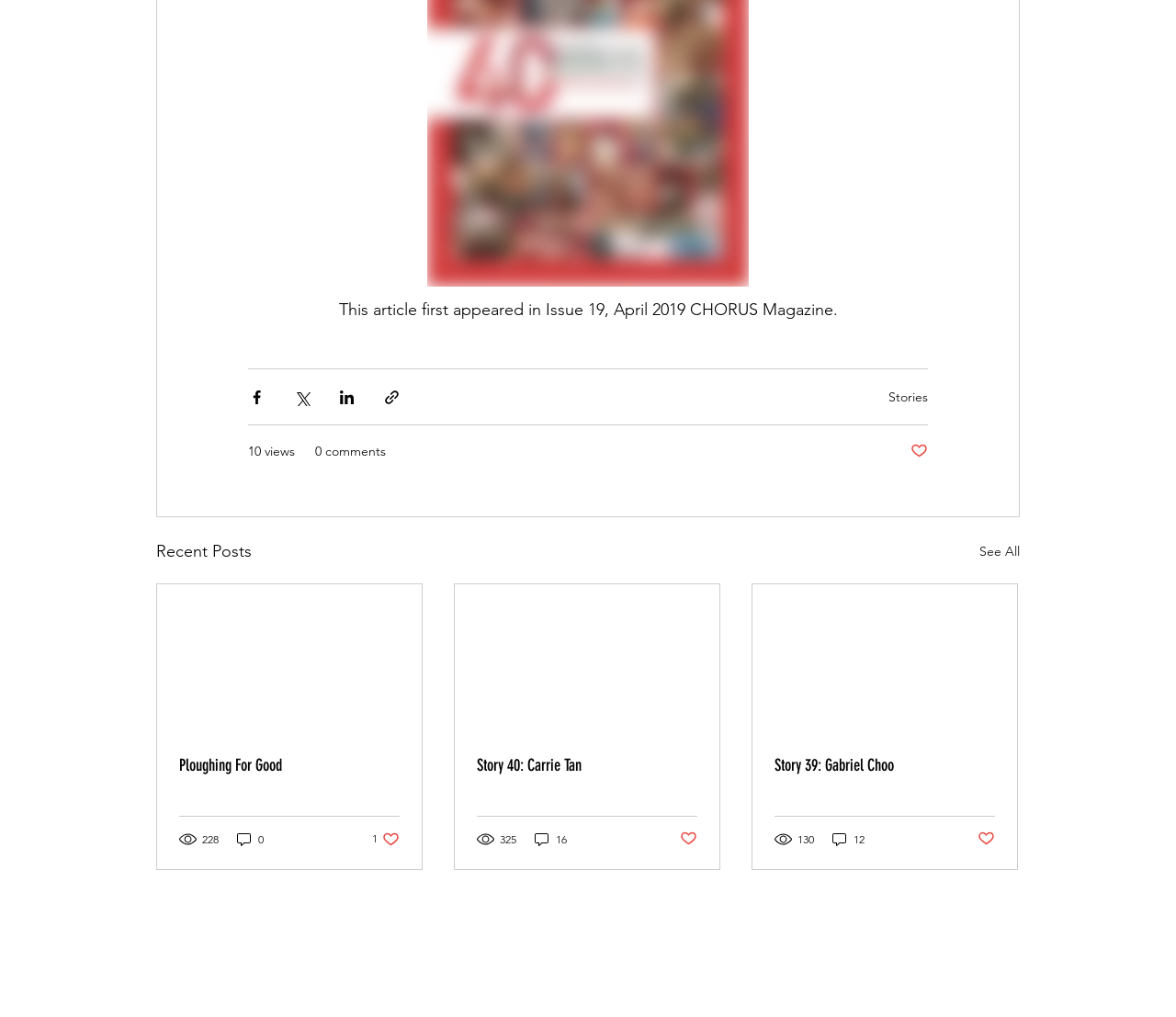Please identify the bounding box coordinates of the clickable area that will fulfill the following instruction: "Share via Facebook". The coordinates should be in the format of four float numbers between 0 and 1, i.e., [left, top, right, bottom].

[0.211, 0.382, 0.226, 0.399]